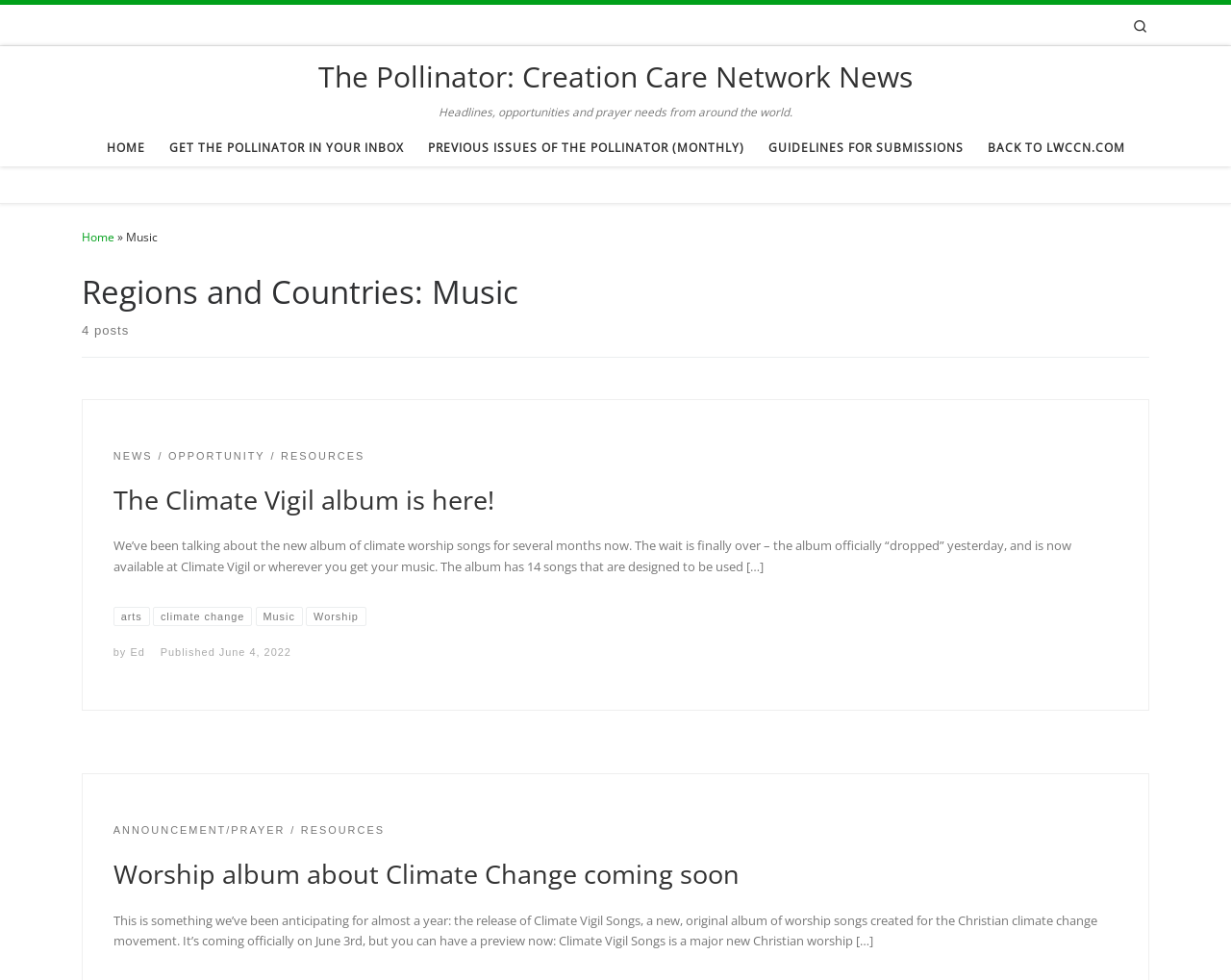Please determine the bounding box coordinates for the UI element described here. Use the format (top-left x, top-left y, bottom-right x, bottom-right y) with values bounded between 0 and 1: Home

[0.081, 0.131, 0.122, 0.17]